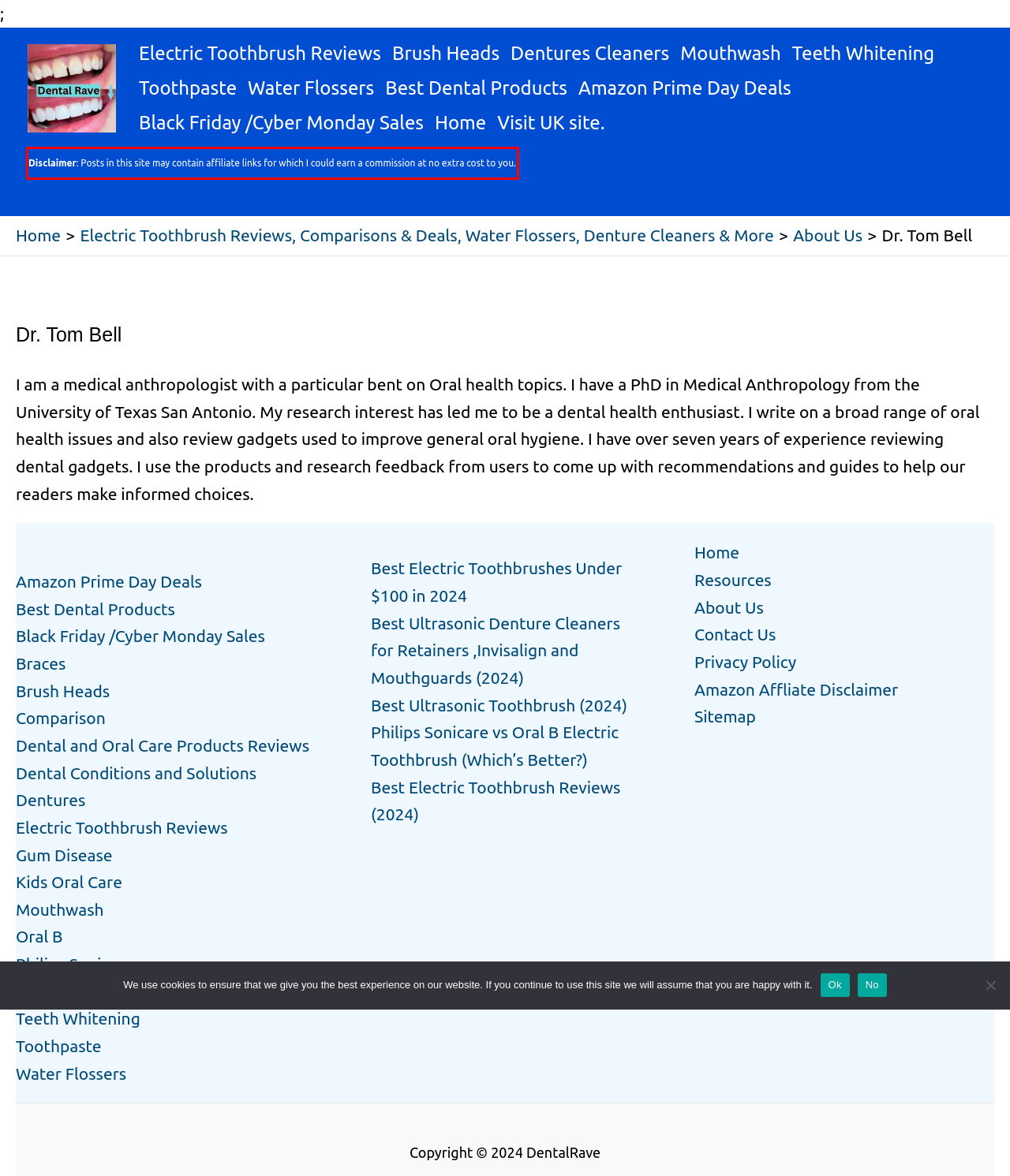Examine the screenshot of the webpage, locate the red bounding box, and generate the text contained within it.

Disclaimer: Posts in this site may contain affiliate links for which I could earn a commission at no extra cost to you.